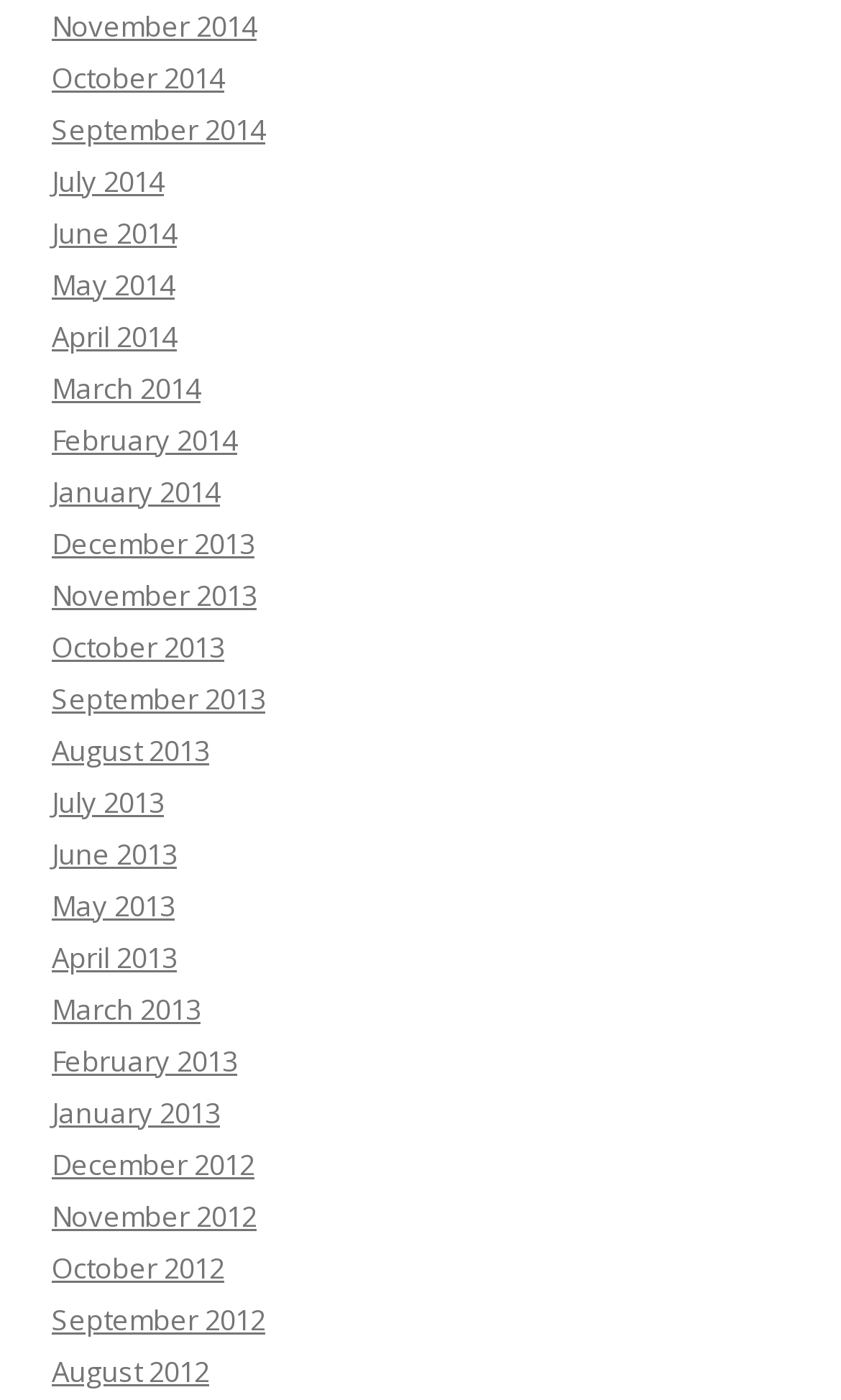Please locate the clickable area by providing the bounding box coordinates to follow this instruction: "view November 2014".

[0.062, 0.005, 0.305, 0.032]